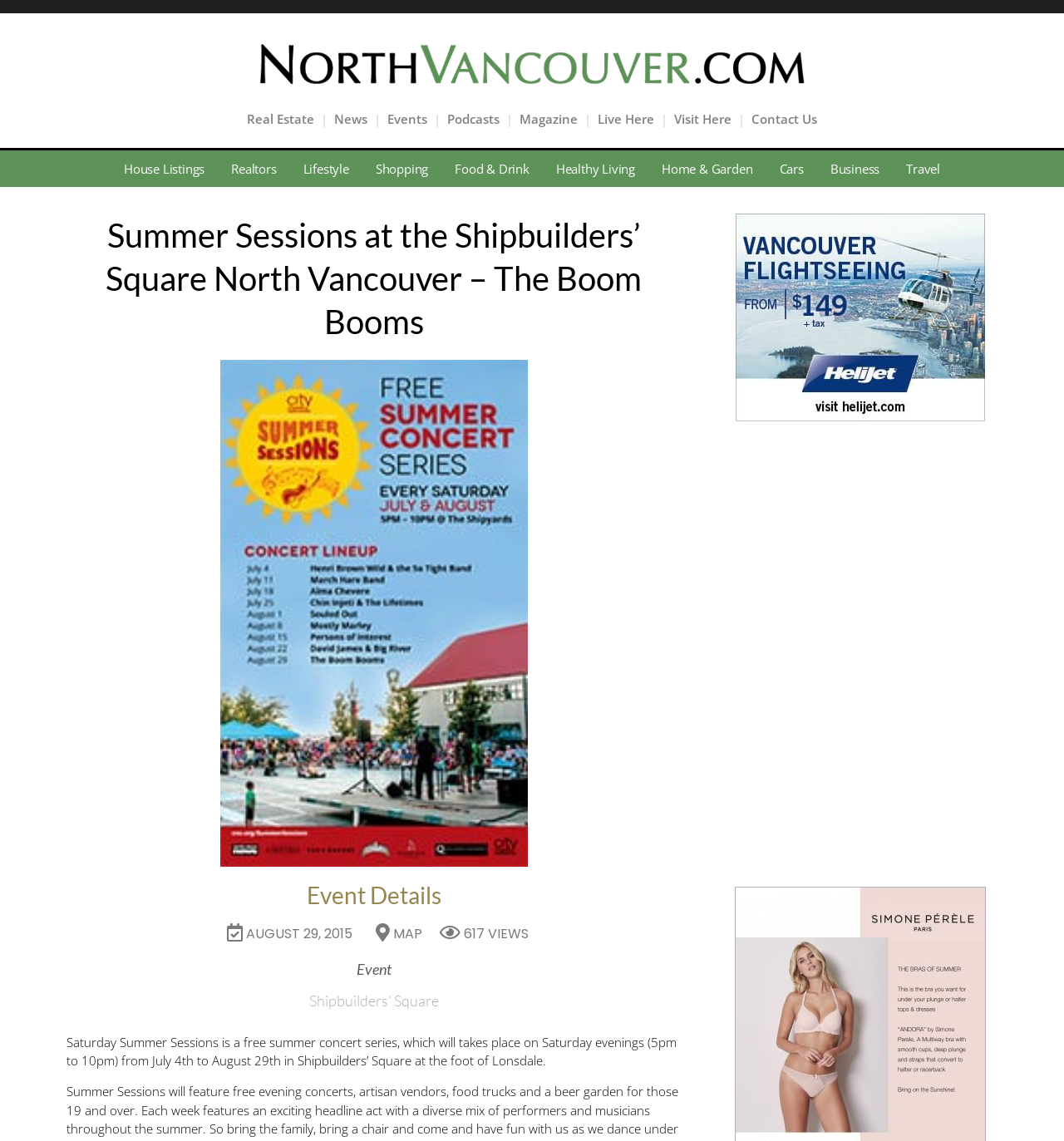Give a one-word or one-phrase response to the question:
How many views does the event have?

617 VIEWS